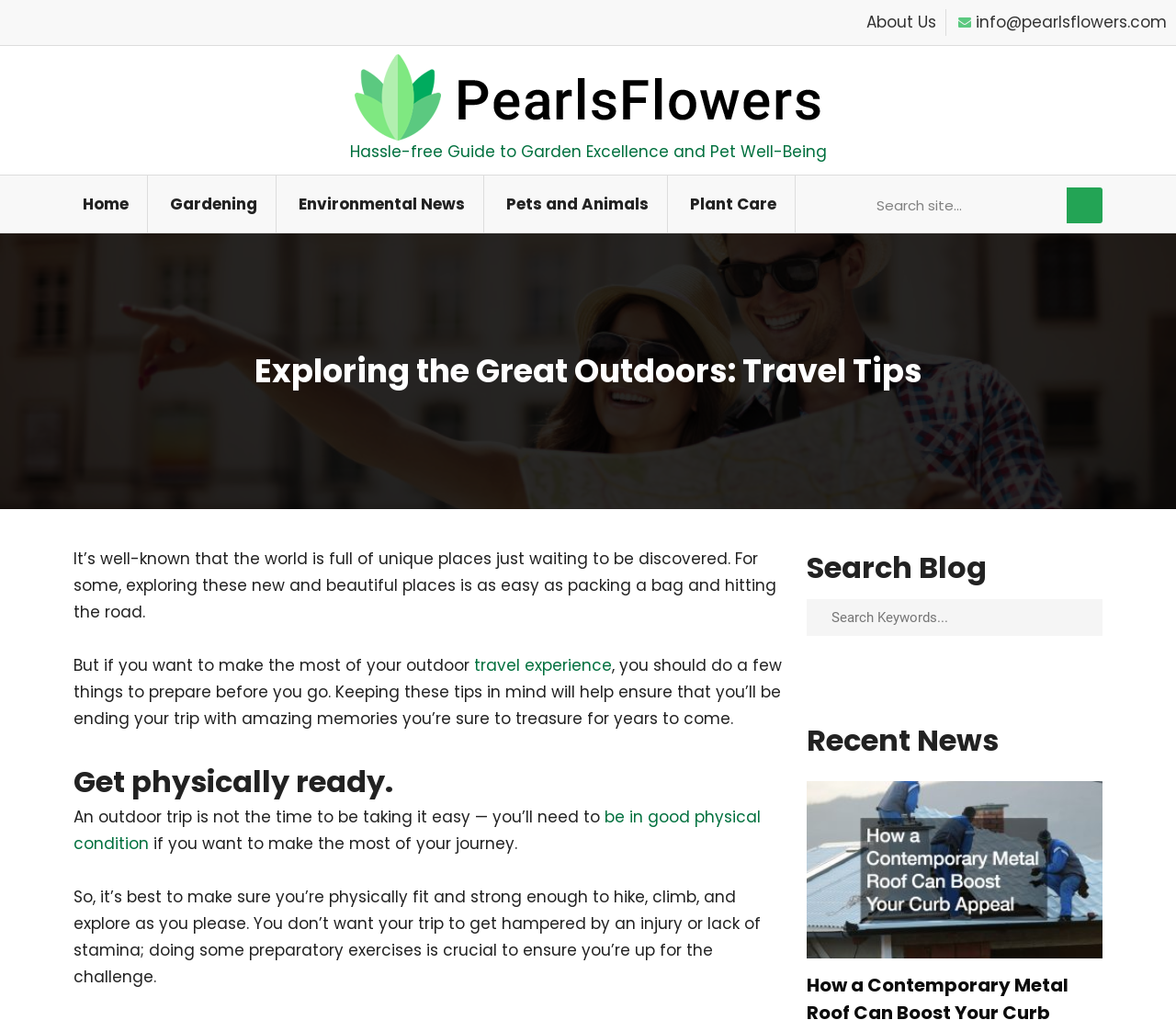Refer to the element description Environmental News and identify the corresponding bounding box in the screenshot. Format the coordinates as (top-left x, top-left y, bottom-right x, bottom-right y) with values in the range of 0 to 1.

[0.238, 0.172, 0.412, 0.228]